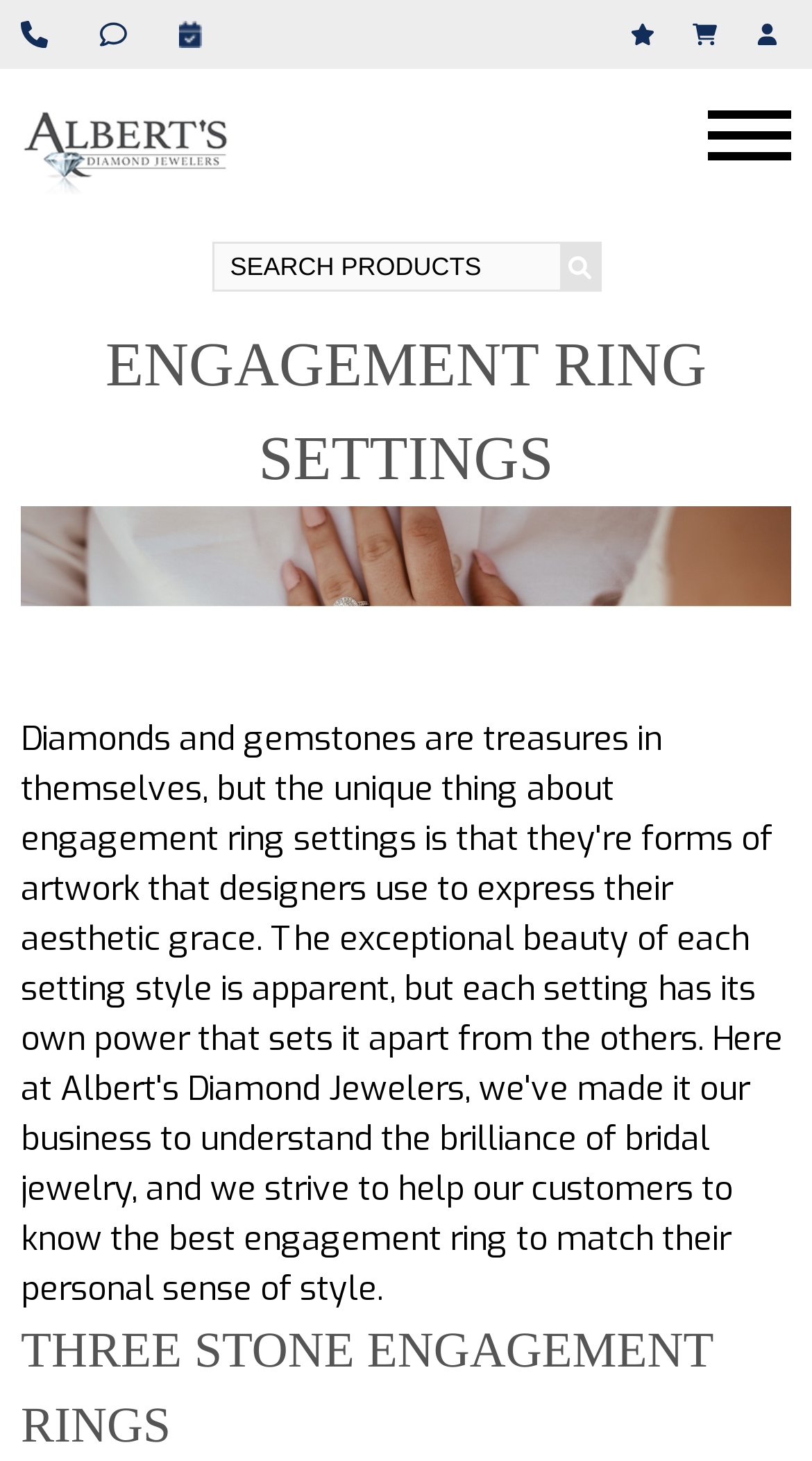Bounding box coordinates are specified in the format (top-left x, top-left y, bottom-right x, bottom-right y). All values are floating point numbers bounded between 0 and 1. Please provide the bounding box coordinate of the region this sentence describes: 0

[0.774, 0.014, 0.821, 0.033]